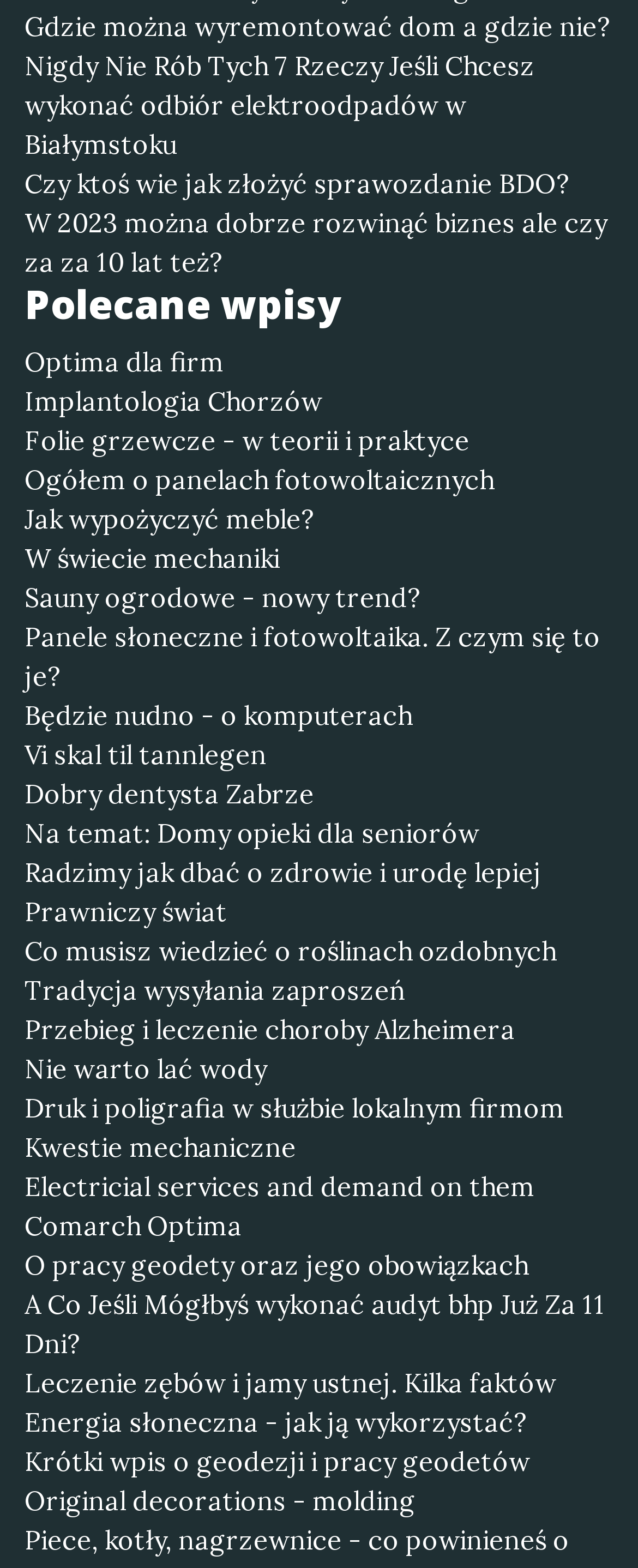Please identify the bounding box coordinates of the element's region that I should click in order to complete the following instruction: "Explore the topic 'Energia słoneczna - jak ją wykorzystać?'". The bounding box coordinates consist of four float numbers between 0 and 1, i.e., [left, top, right, bottom].

[0.038, 0.894, 0.962, 0.919]